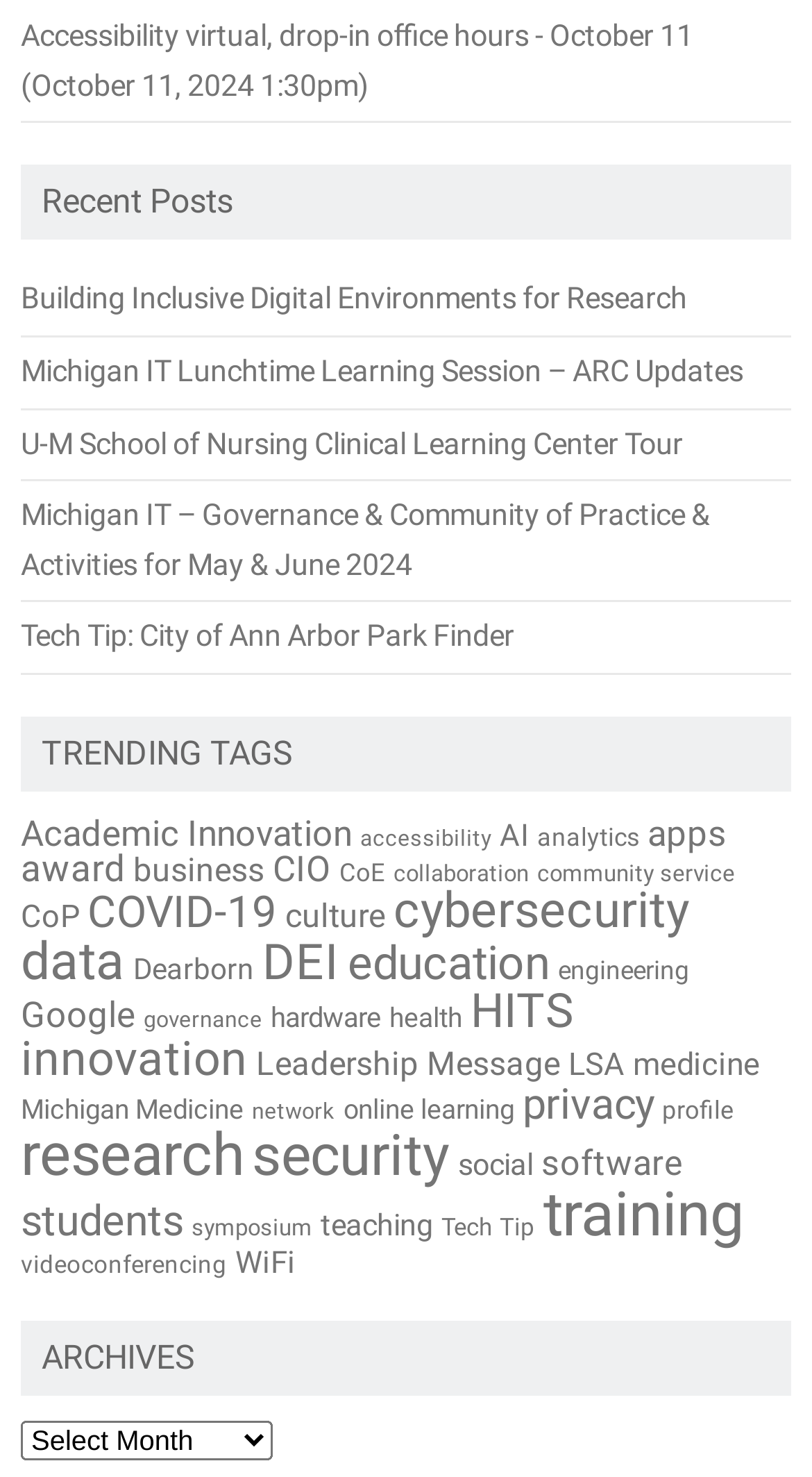Use a single word or phrase to respond to the question:
How many items are tagged with 'research'?

236 items